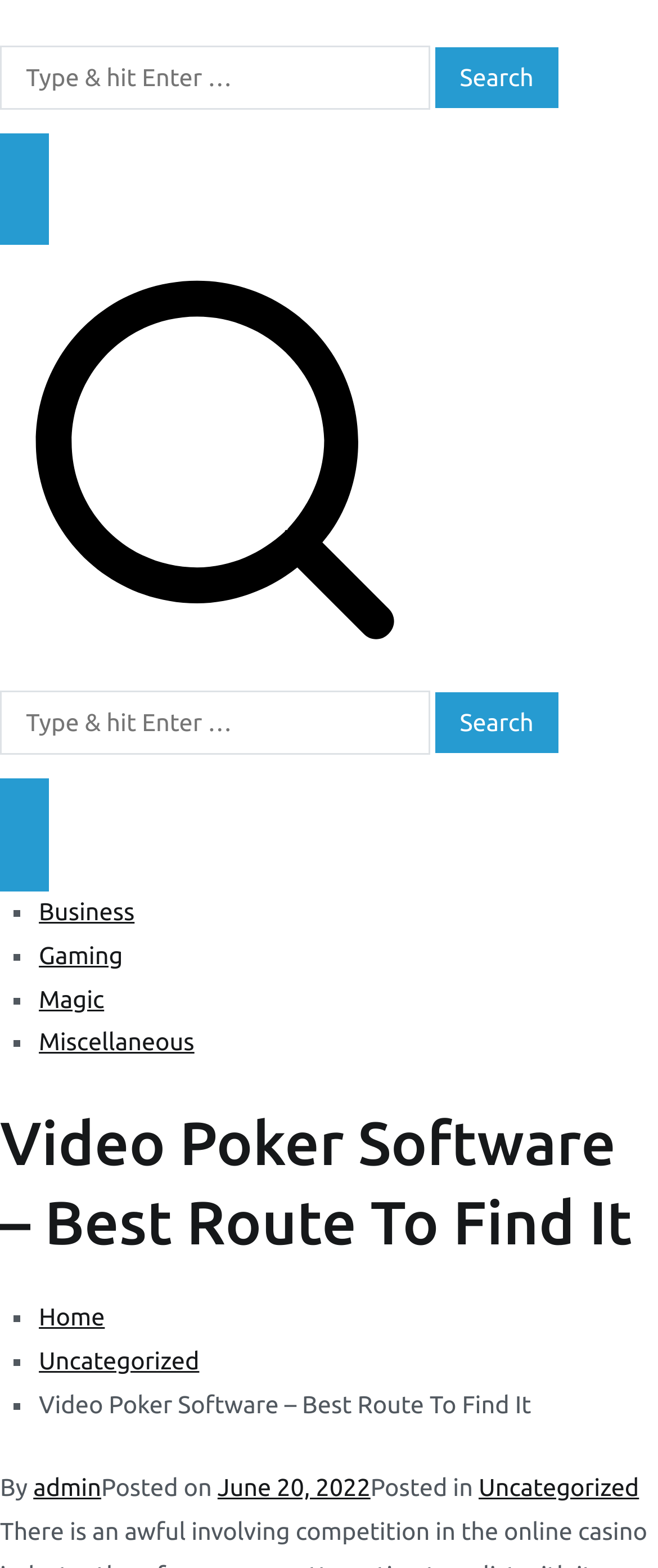Determine the bounding box coordinates of the region to click in order to accomplish the following instruction: "Search for something". Provide the coordinates as four float numbers between 0 and 1, specifically [left, top, right, bottom].

[0.0, 0.029, 0.653, 0.07]